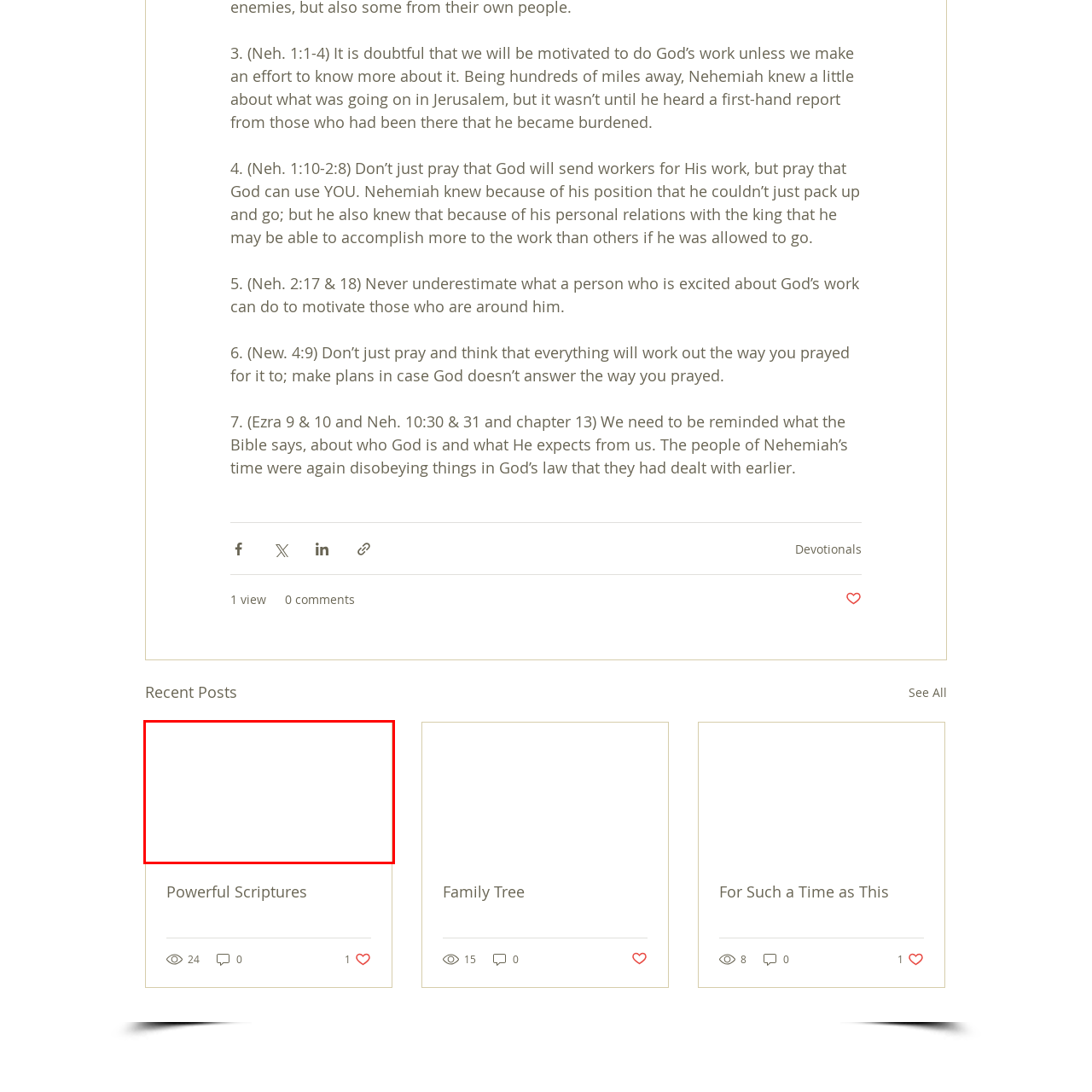Examine the screenshot of a webpage featuring a red bounding box and identify the best matching webpage description for the new page that results from clicking the element within the box. Here are the options:
A. First Free Will Baptist of De Soto | Calendar
B. Family Tree
C. Powerful Scriptures
D. Contact Us | desotofreewill
E. First Free Will Baptist Church of De Soto, MO
F. Giving | desotofreewill
G. Ministries | desotofreewill
H. For Such a Time as This

C